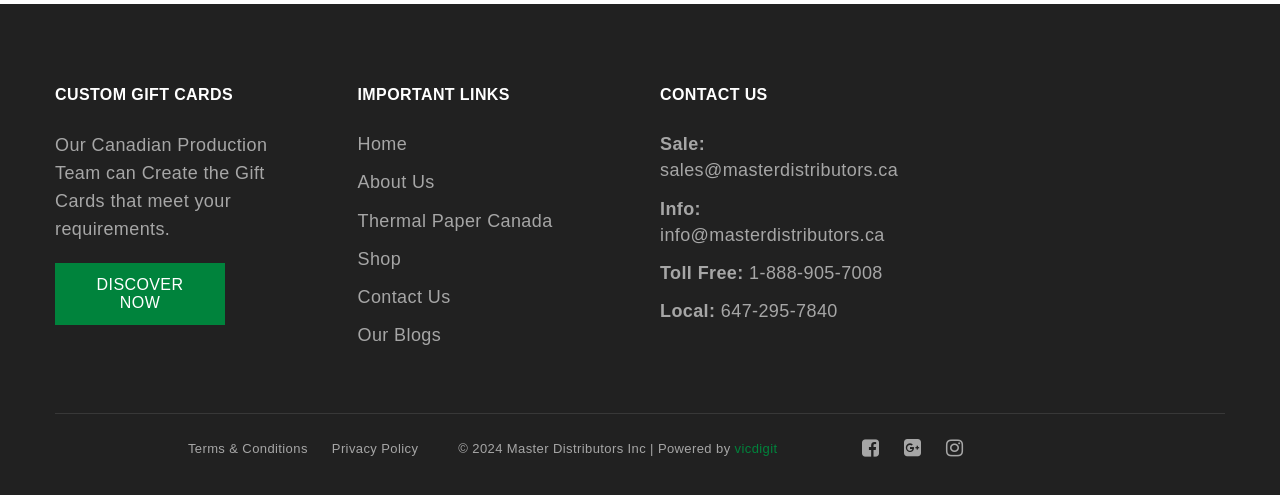Use a single word or phrase to answer the question:
What is the contact email for sales?

sales@masterdistributors.ca